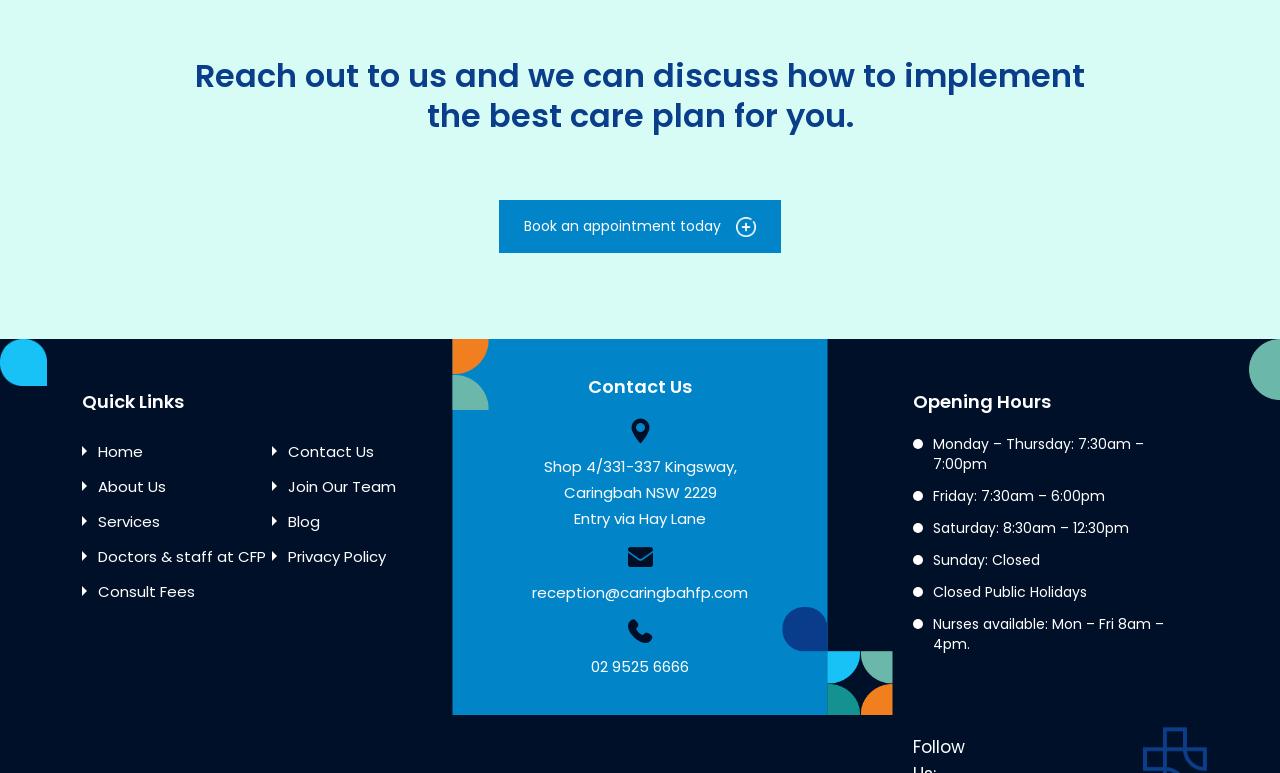Locate the UI element that matches the description Services in the webpage screenshot. Return the bounding box coordinates in the format (top-left x, top-left y, bottom-right x, bottom-right y), with values ranging from 0 to 1.

[0.077, 0.661, 0.125, 0.688]